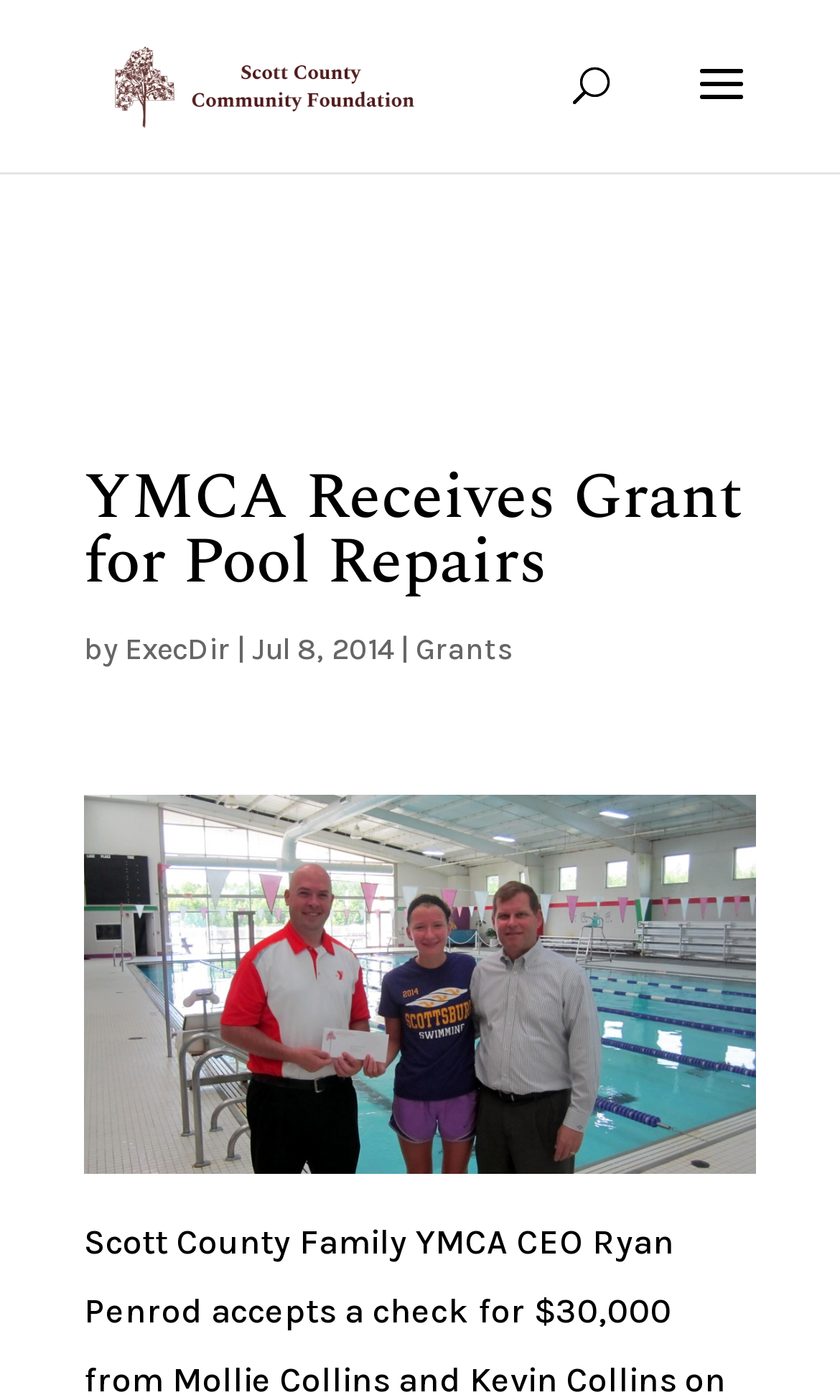Locate the bounding box of the user interface element based on this description: "alt="Scott County Community Foundation"".

[0.11, 0.041, 0.51, 0.078]